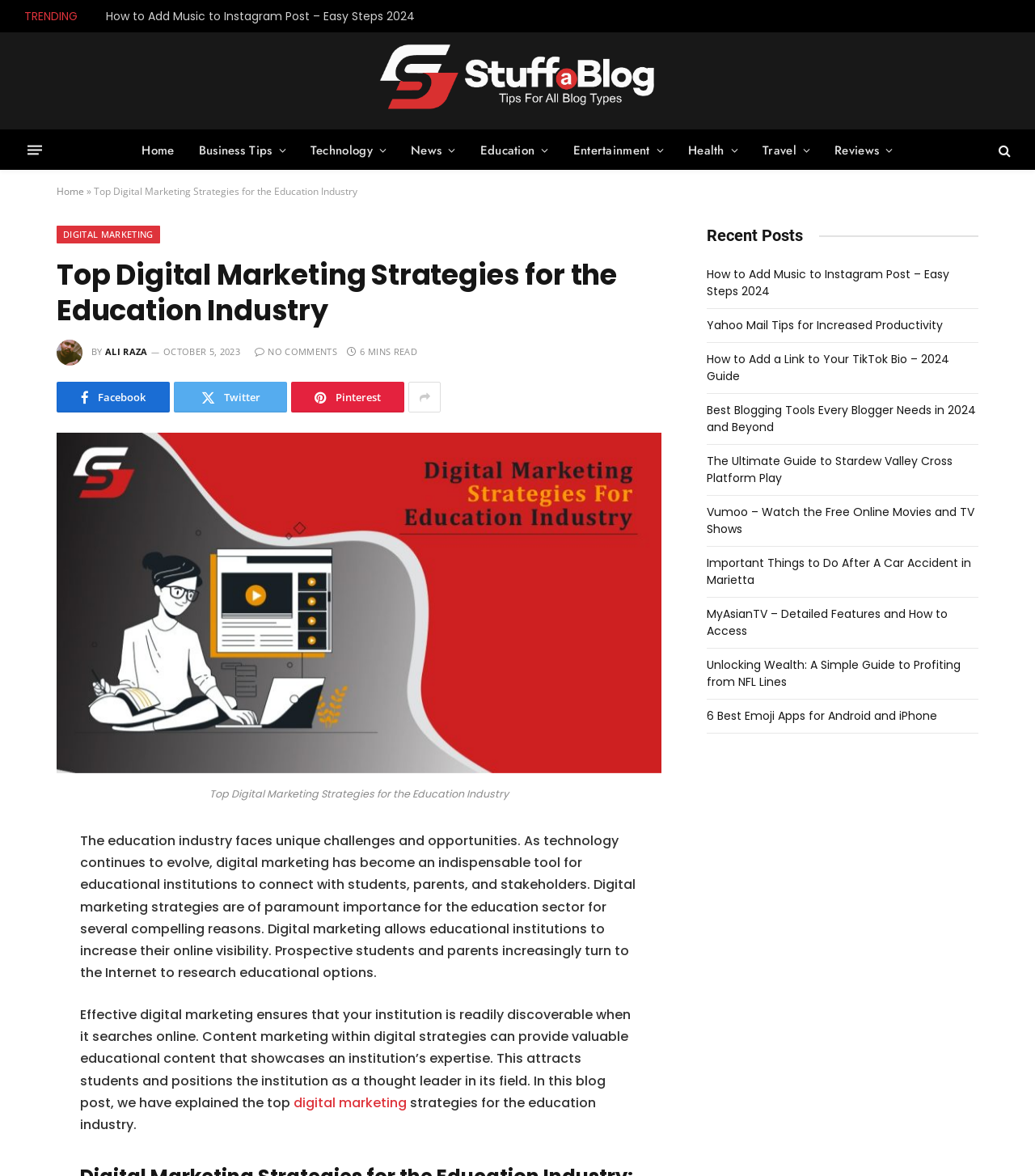Extract the bounding box coordinates of the UI element described: "Digital Marketing". Provide the coordinates in the format [left, top, right, bottom] with values ranging from 0 to 1.

[0.055, 0.192, 0.154, 0.207]